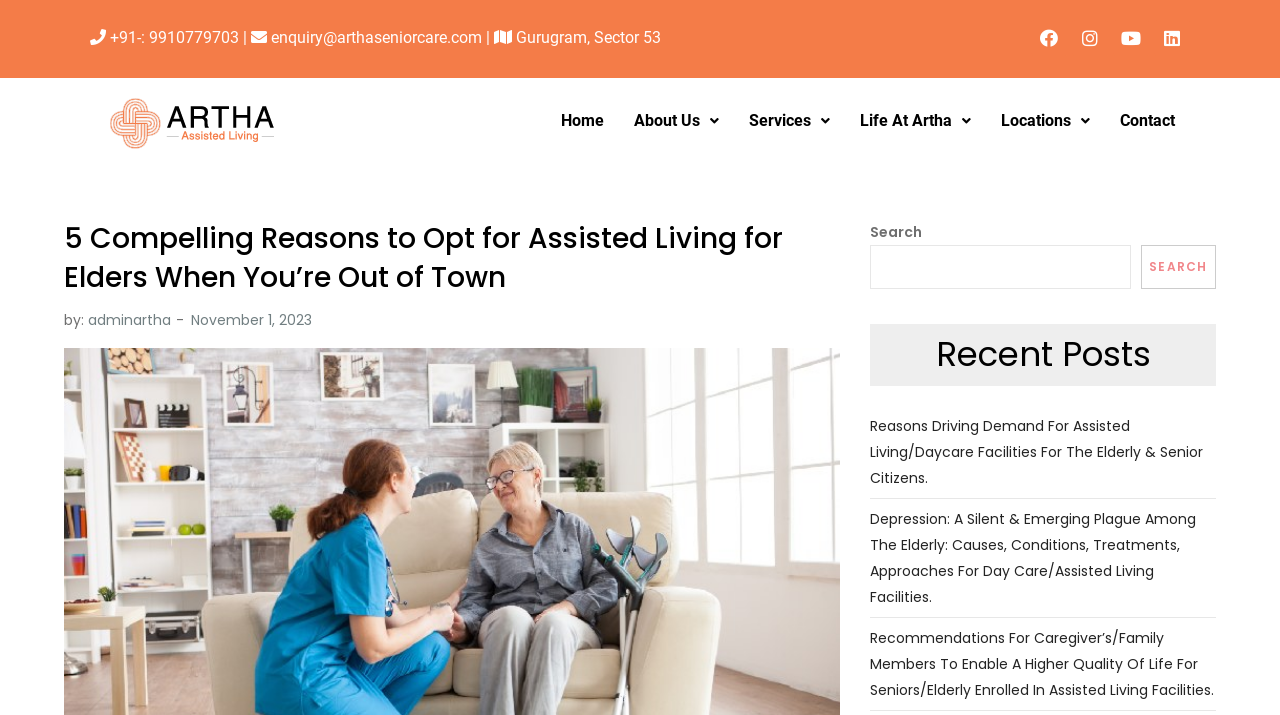Given the element description, predict the bounding box coordinates in the format (top-left x, top-left y, bottom-right x, bottom-right y), using floating point numbers between 0 and 1: About Us

[0.484, 0.137, 0.573, 0.201]